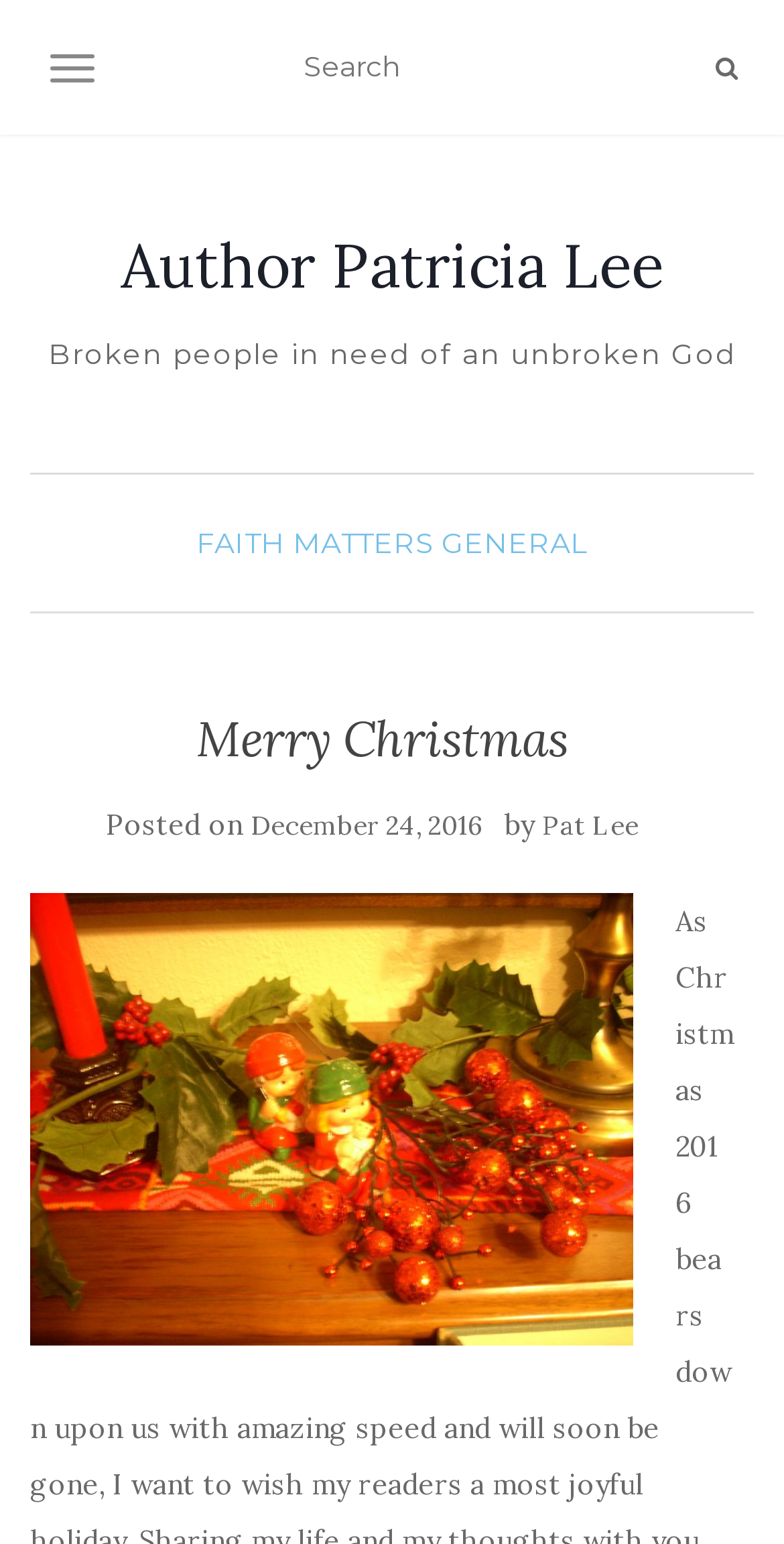Provide a brief response using a word or short phrase to this question:
What is the author of the article?

Pat Lee